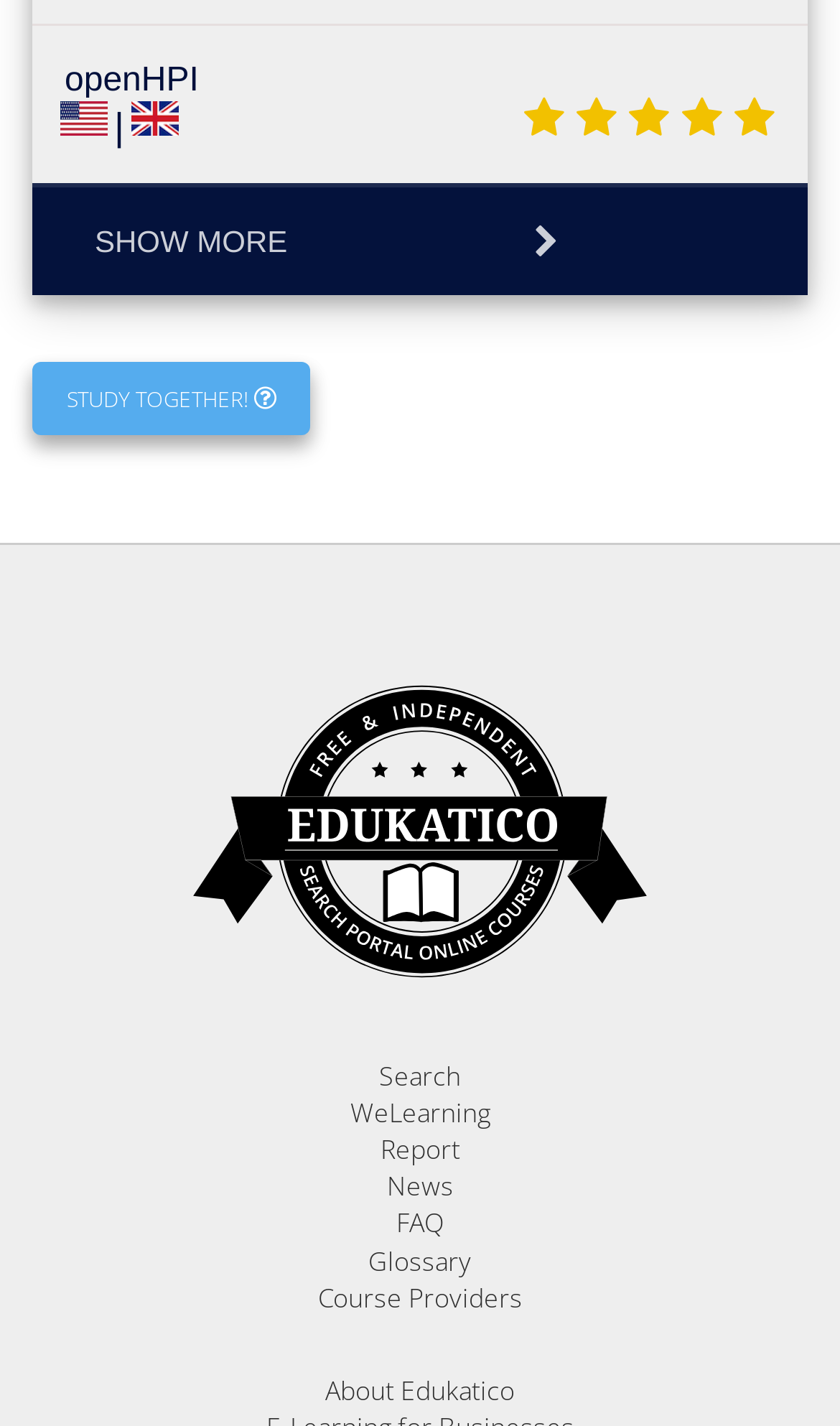Provide the bounding box coordinates of the section that needs to be clicked to accomplish the following instruction: "Click the 'Search' link."

[0.451, 0.741, 0.549, 0.767]